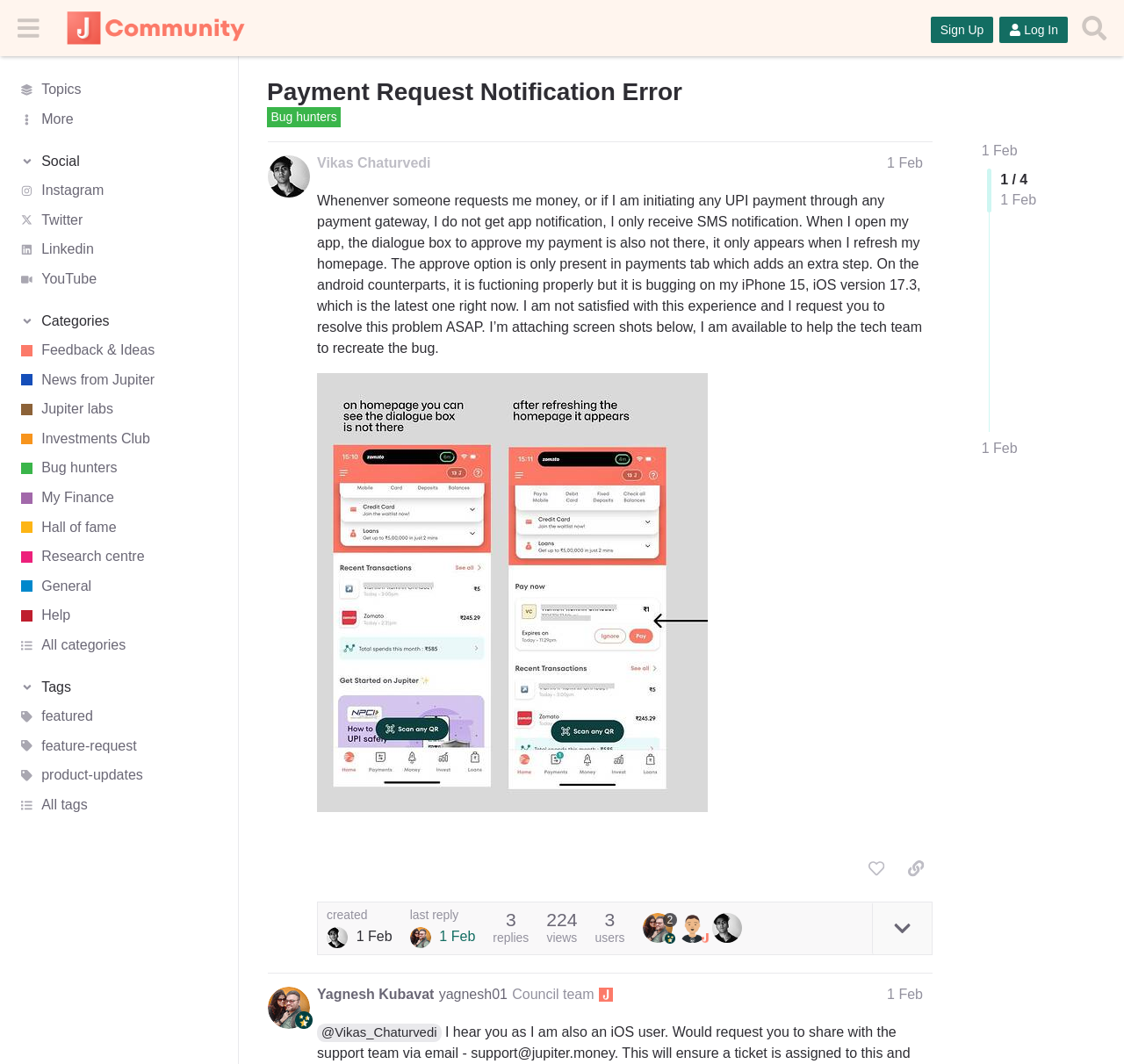Describe all the visual and textual components of the webpage comprehensively.

This webpage is a discussion forum post on the Jupiter Community platform, specifically in the "Bug hunters" category. At the top, there is a header section with a button to toggle the sidebar, a link to the Jupiter Community, and buttons to sign up or log in. On the right side of the header, there are buttons for search and more options.

Below the header, there is a sidebar with links to various categories, including "Topics", "Social", "Categories", and "Tags". Each category has a corresponding image icon. The sidebar also contains links to social media platforms, such as Instagram, Twitter, and LinkedIn.

The main content of the page is a discussion post titled "Payment Request Notification Error". The post is written by a user named Vikas Chaturvedi and is dated February 1, 2024. The post describes an issue with payment request notifications not working properly on the iPhone app. The user has attached a screenshot to the post.

Below the post, there are buttons to like the post, copy a link to the post, and reply to the post. There is also information about the post, including the number of replies, views, and when the last reply was made.

Overall, the webpage is a discussion forum post on a specific topic, with a header section, sidebar, and main content area.